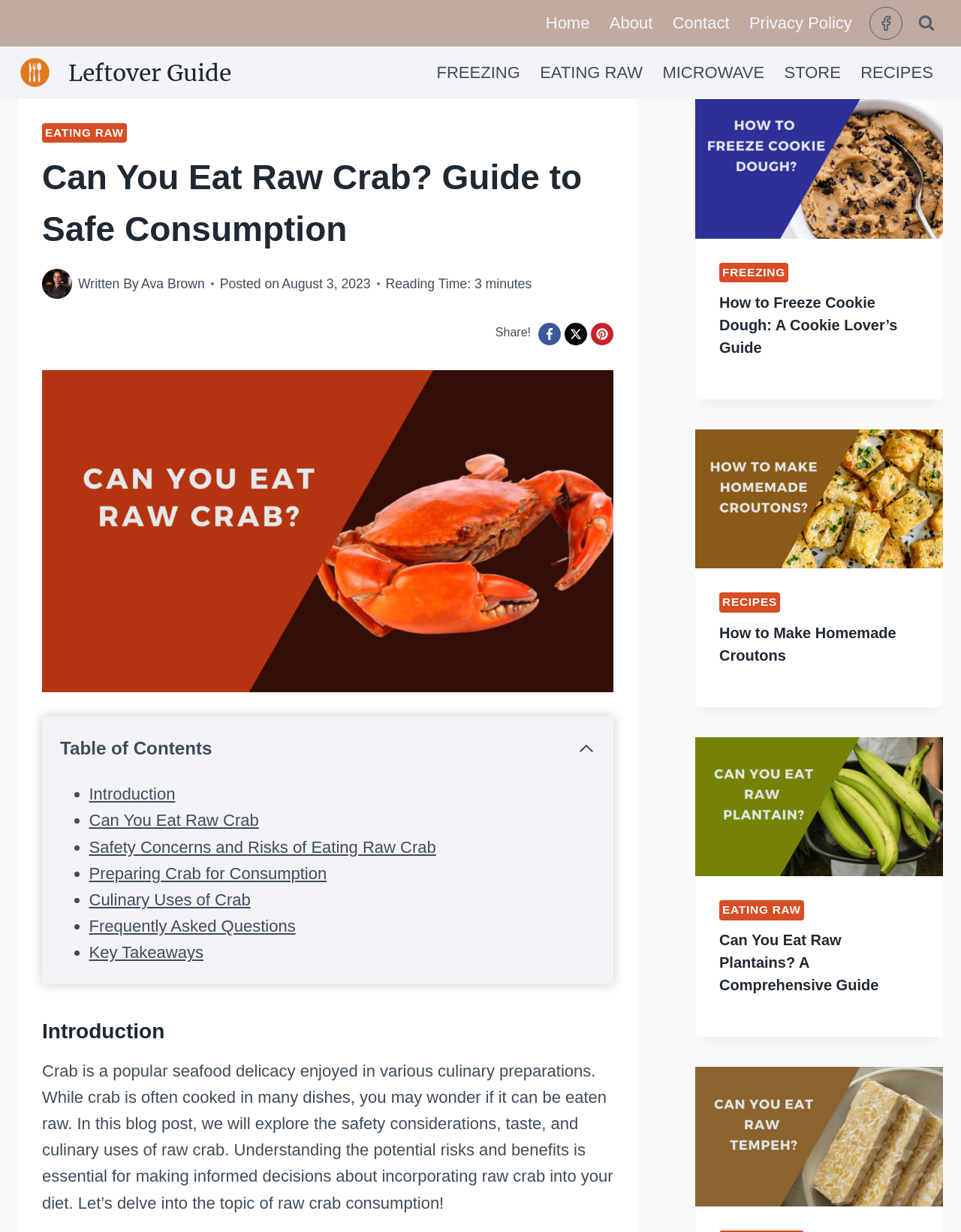Please mark the clickable region by giving the bounding box coordinates needed to complete this instruction: "Share the article".

[0.56, 0.262, 0.584, 0.28]